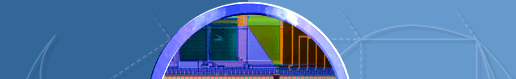Paint a vivid picture of the image with your description.

The image features a stylized, abstract representation of a Radio Network Processor, set against a gradient blue background. The upper part of the image is semi-circular, showcasing intricate patterns and shapes, likely depicting circuitry or network elements, rendered in vibrant colors such as green, yellow, and blue. This design emphasizes technological sophistication and innovation, hinting at the complexity of modern radio network systems. The overall aesthetic combines a professional look with a touch of creativity, suitable for a tech-oriented website or presentation focusing on telecommunications and engineering solutions.